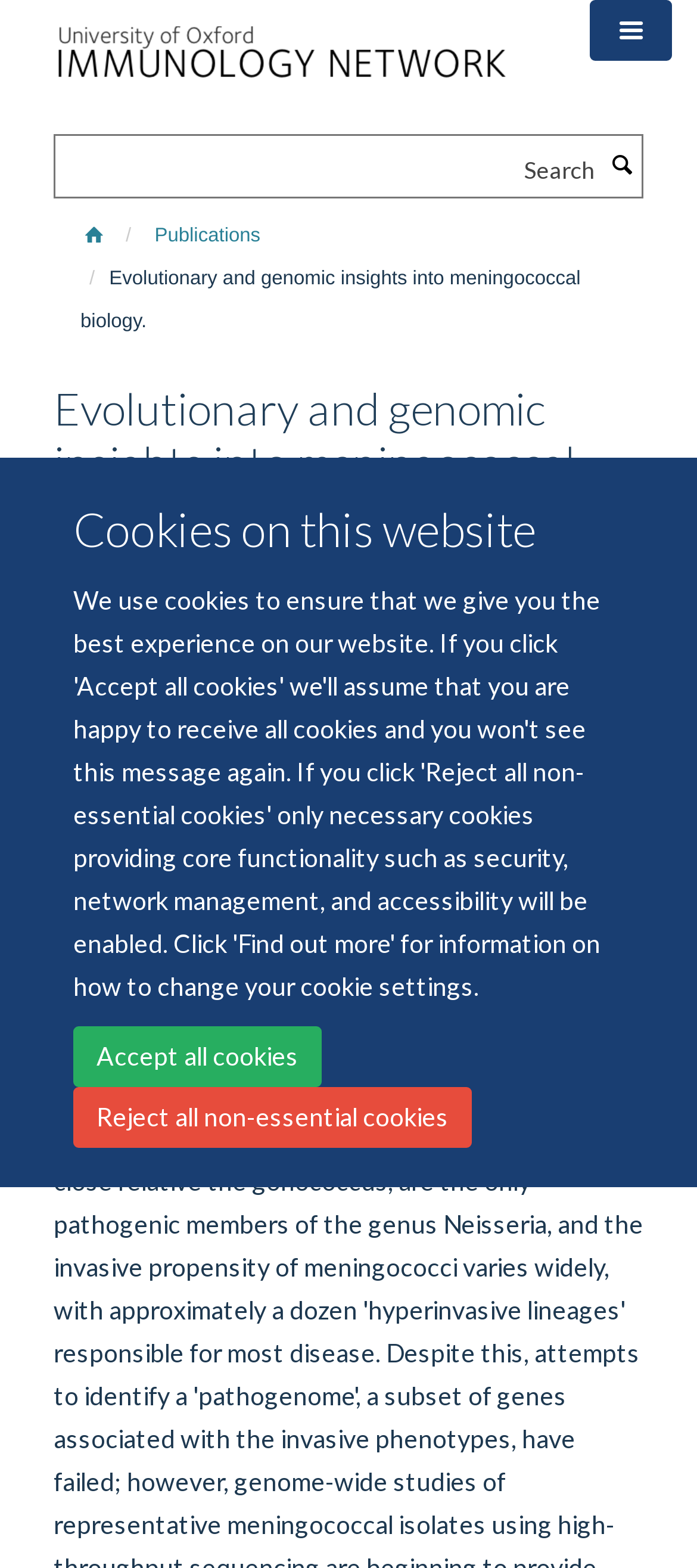Identify the bounding box coordinates of the region that needs to be clicked to carry out this instruction: "Click on Publications". Provide these coordinates as four float numbers ranging from 0 to 1, i.e., [left, top, right, bottom].

[0.209, 0.138, 0.386, 0.163]